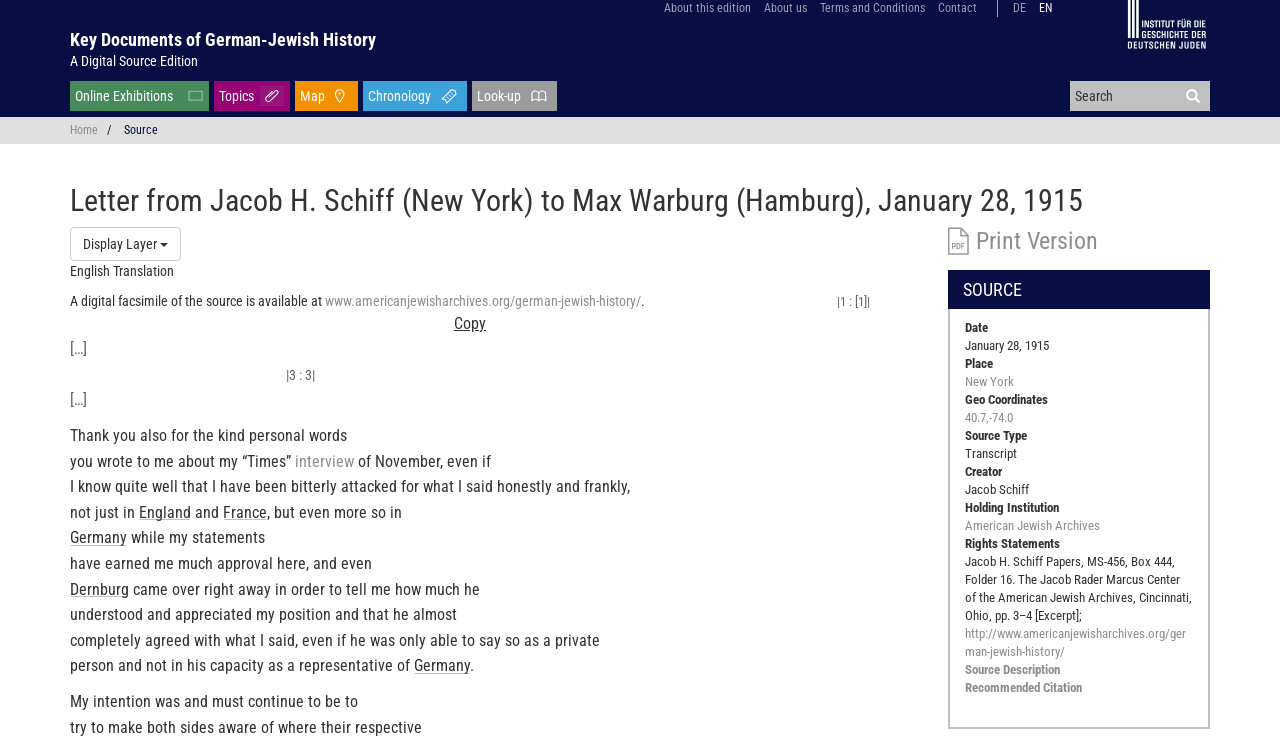Provide the bounding box coordinates of the HTML element described by the text: "name="q" placeholder="Search"". The coordinates should be in the format [left, top, right, bottom] with values between 0 and 1.

[0.836, 0.109, 0.945, 0.15]